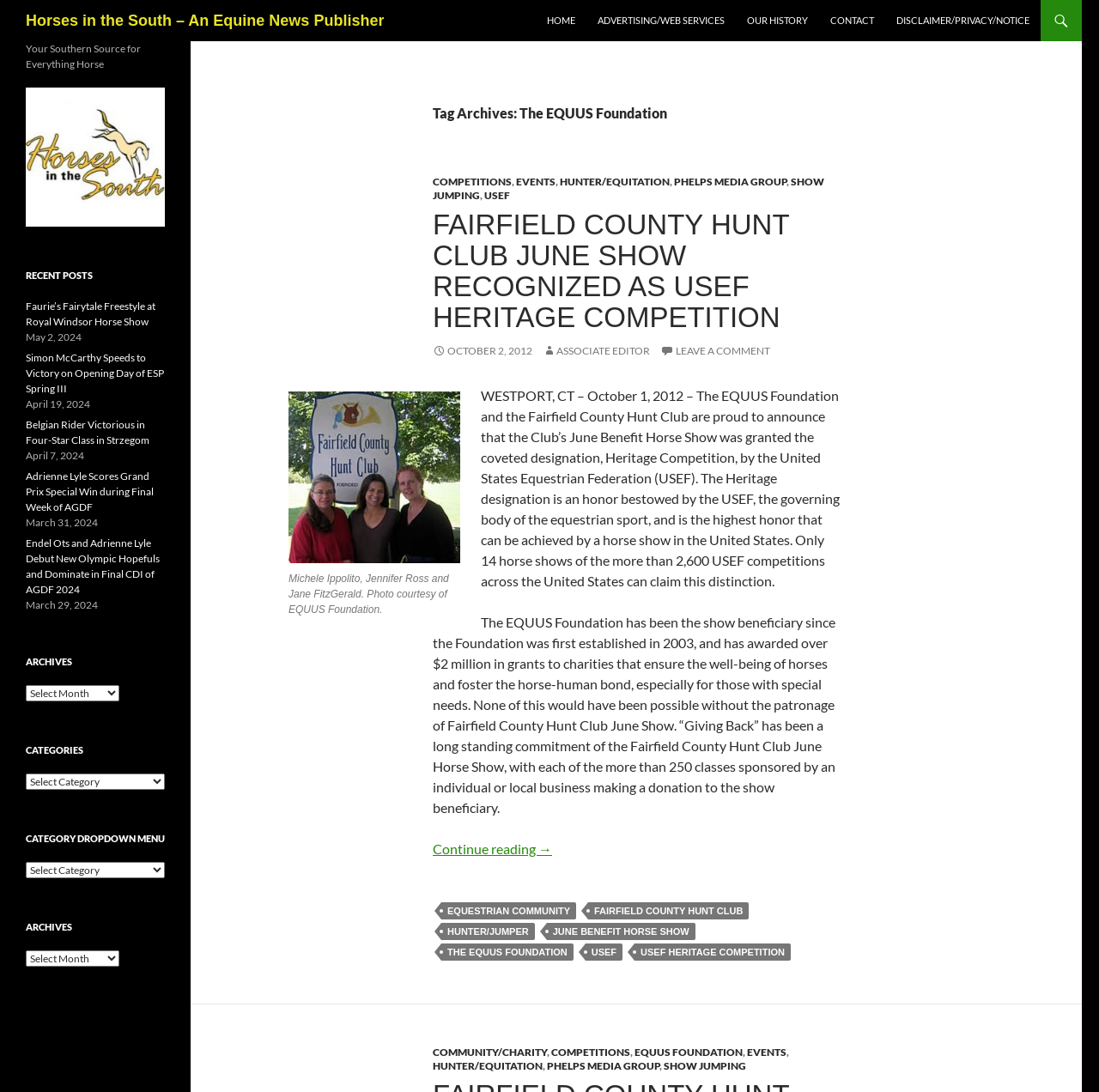Respond with a single word or phrase to the following question: What is the highest honor that can be achieved by a horse show in the United States?

Heritage designation